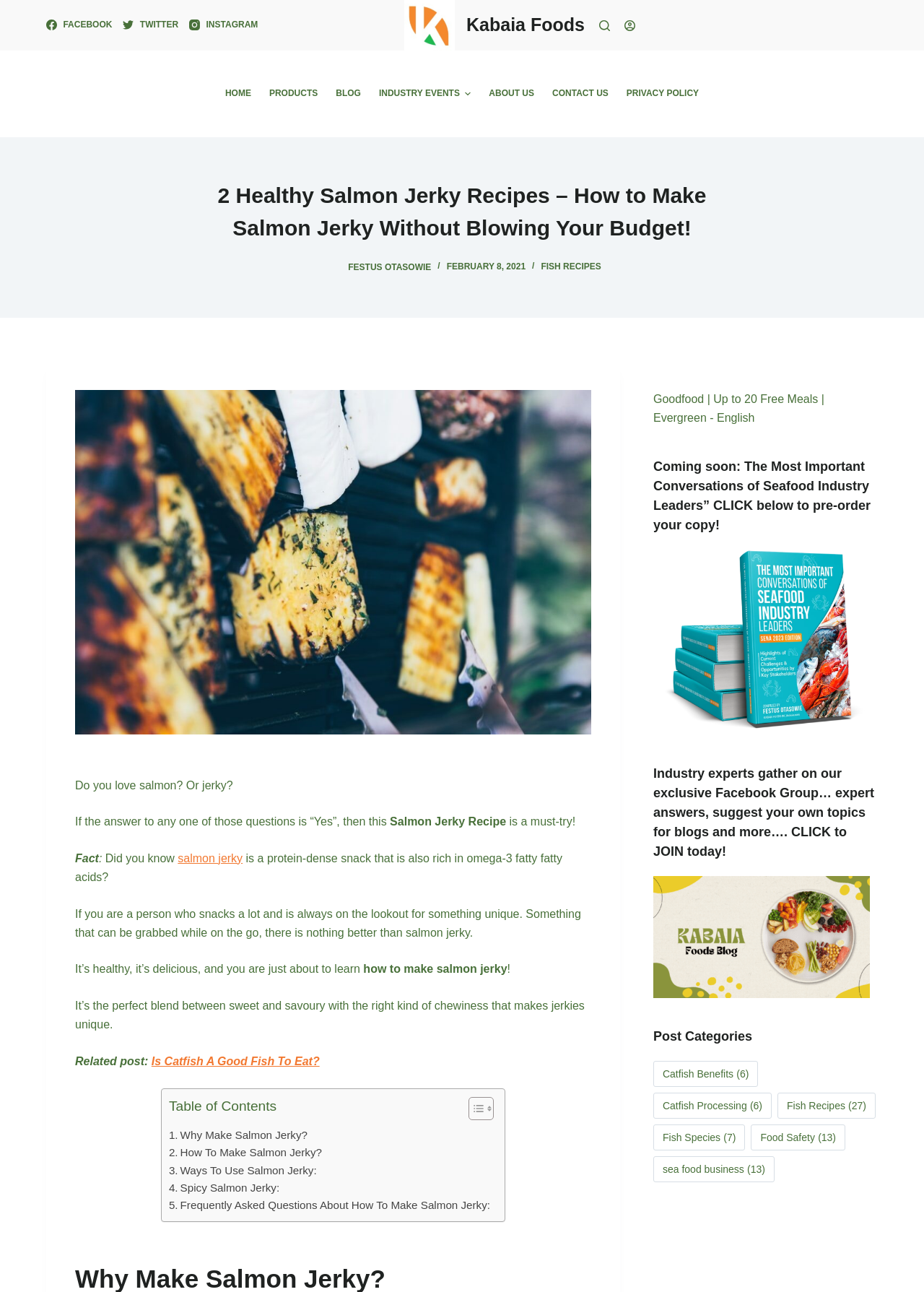Using the elements shown in the image, answer the question comprehensively: How many items are in the 'Fish Recipes' category?

I found the number of items in the 'Fish Recipes' category by looking at the link 'Fish Recipes (27 items)' under the heading 'Post Categories'.